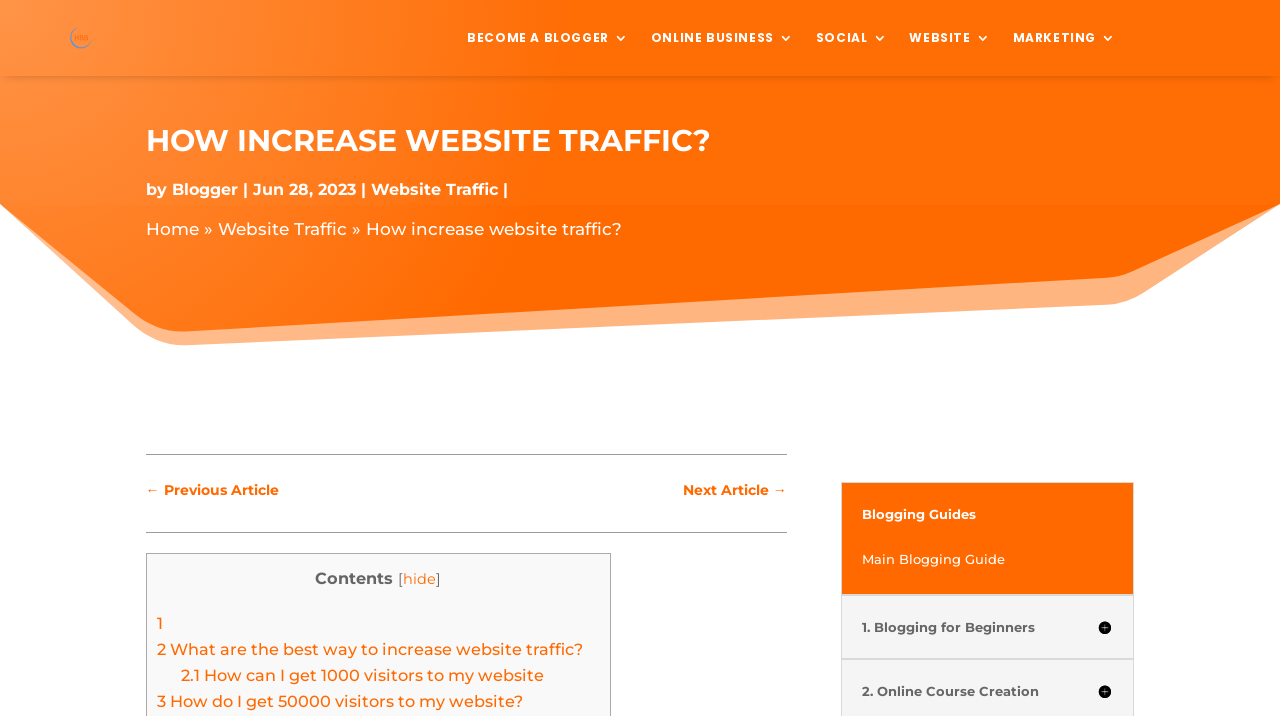Find the bounding box coordinates of the clickable area required to complete the following action: "Click on 'BECOME A BLOGGER 3'".

[0.365, 0.0, 0.491, 0.106]